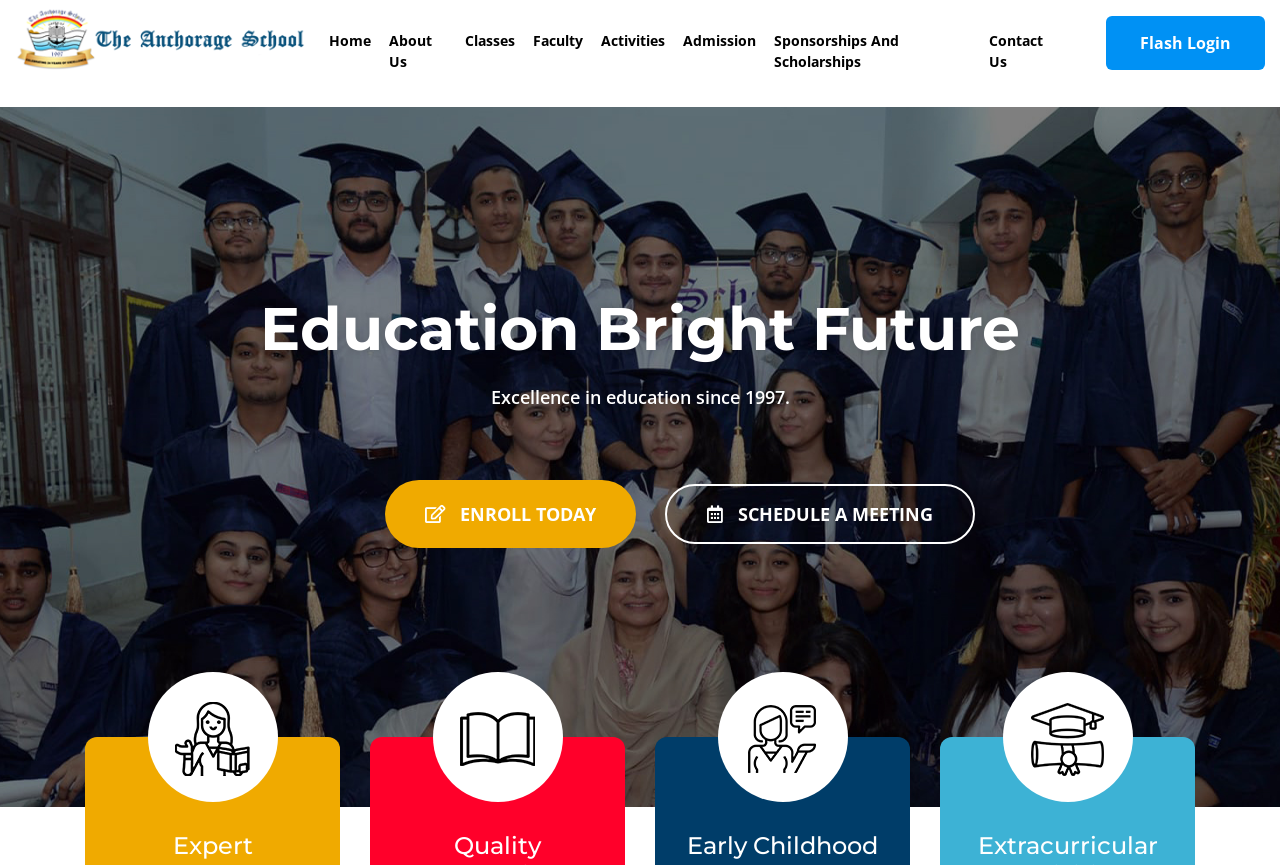Please identify the bounding box coordinates of the clickable area that will allow you to execute the instruction: "learn about the school".

[0.297, 0.0, 0.356, 0.118]